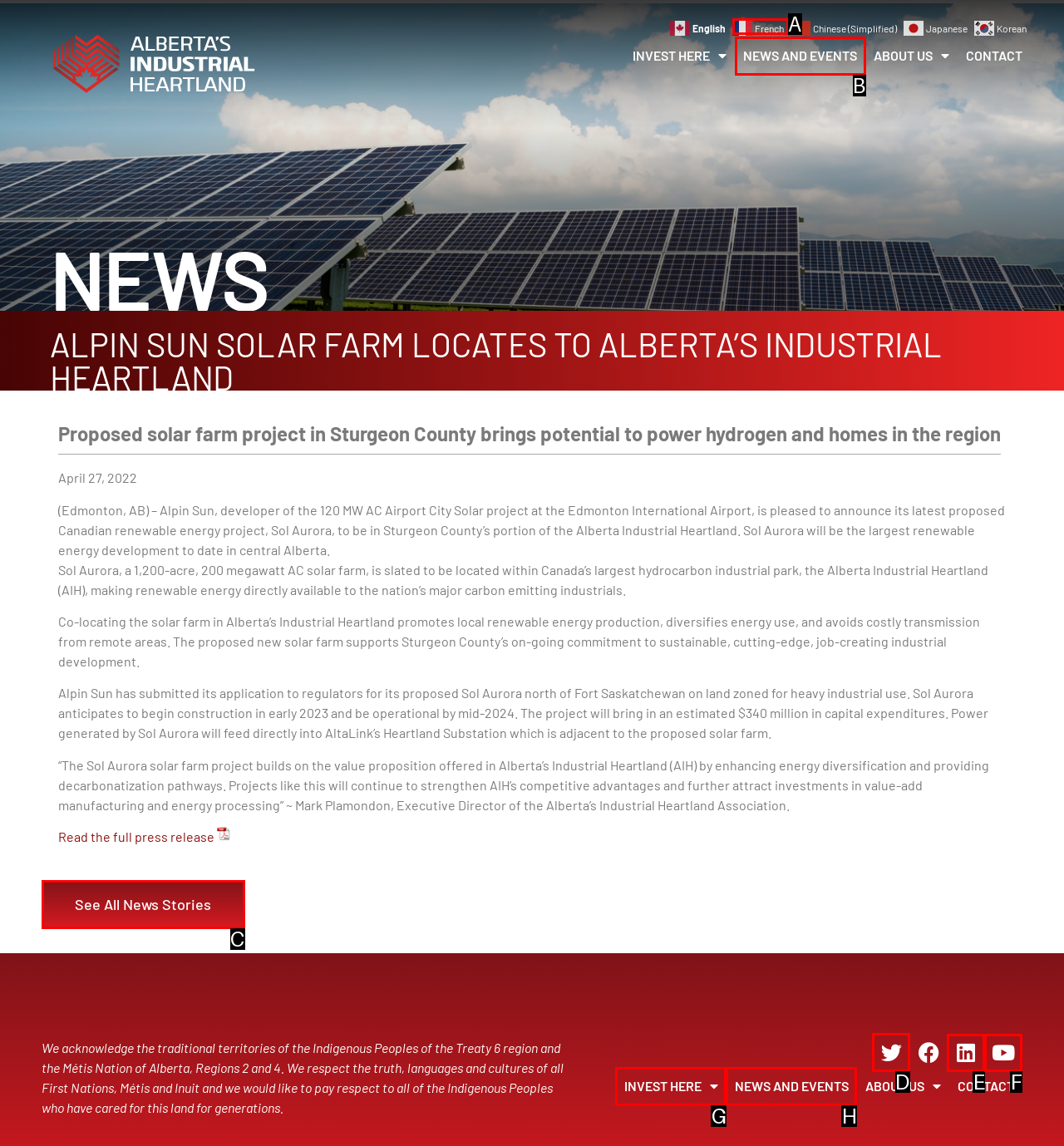Choose the letter of the element that should be clicked to complete the task: Visit Twitter page
Answer with the letter from the possible choices.

D